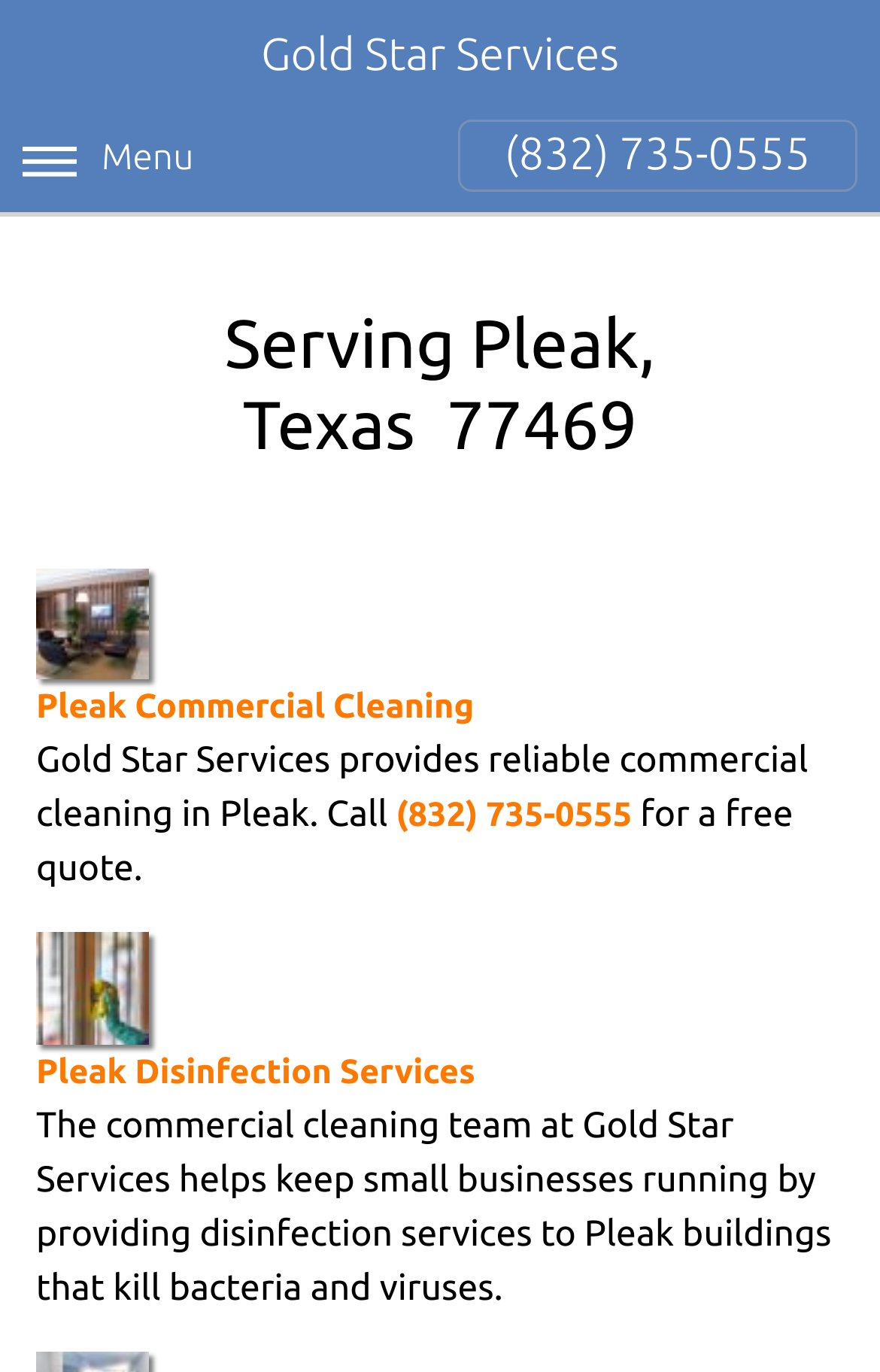Please answer the following question using a single word or phrase: 
What is the location served by Gold Star Services?

Pleak, Texas